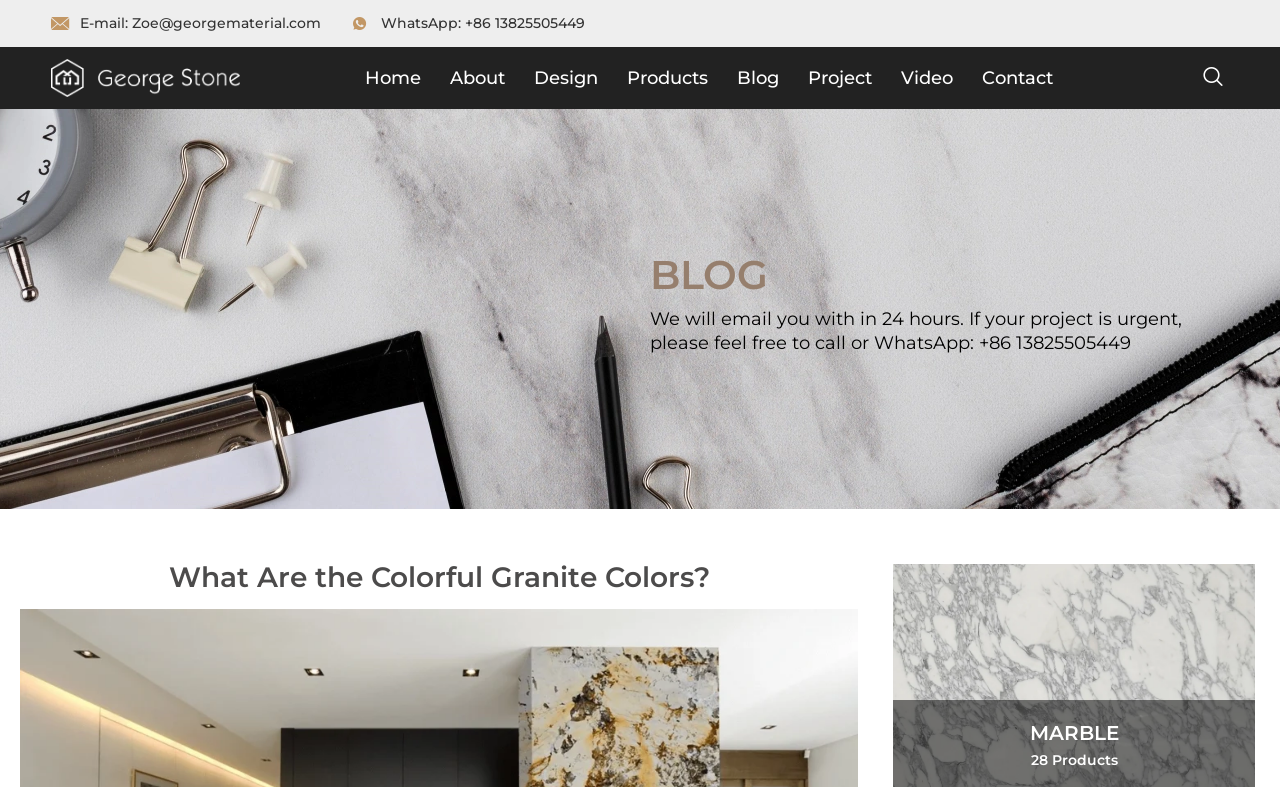How many social media links are there?
Look at the image and respond with a single word or a short phrase.

2